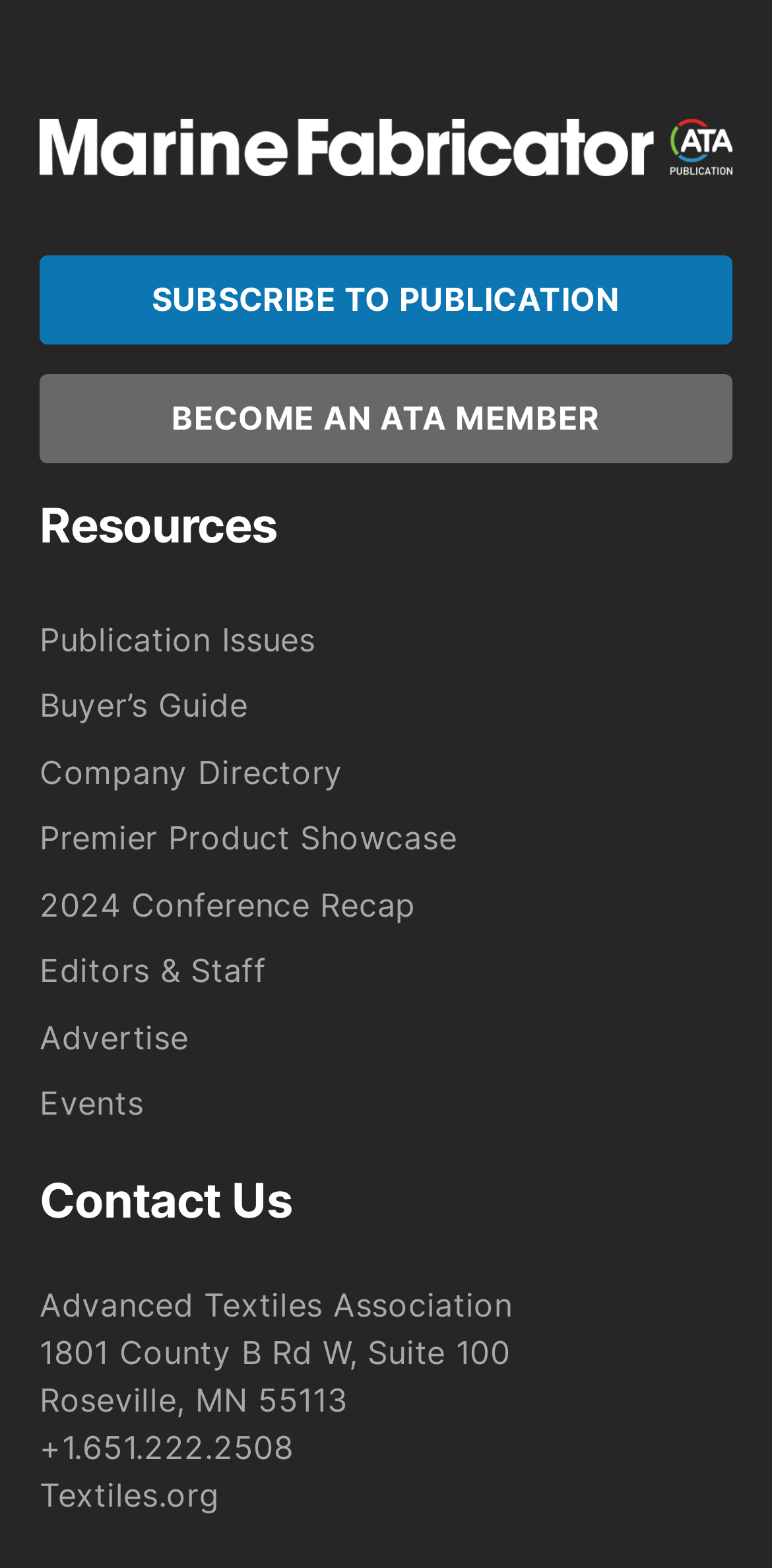Answer briefly with one word or phrase:
What is the second link in the footer navigation?

Buyer’s Guide